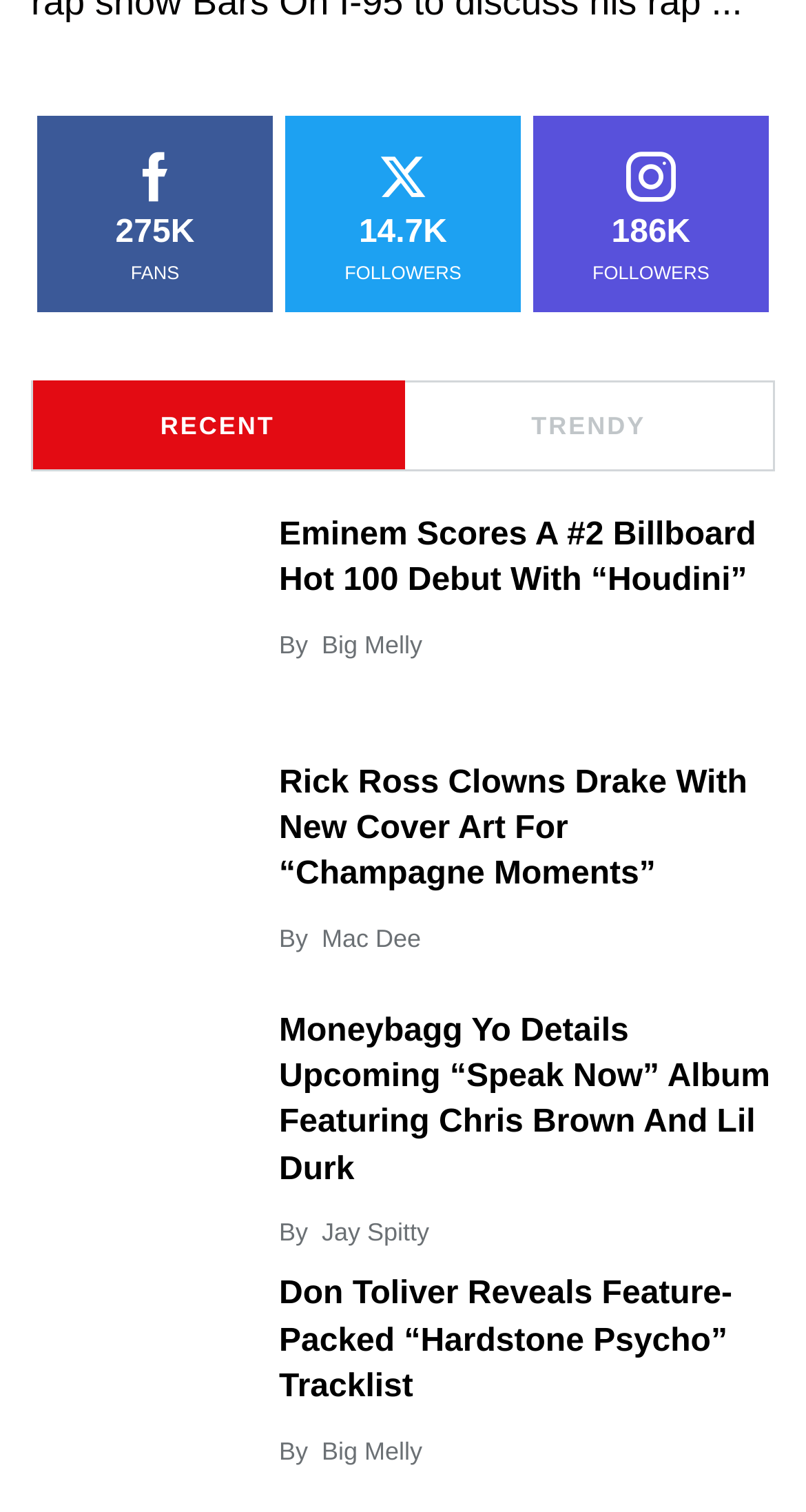Pinpoint the bounding box coordinates for the area that should be clicked to perform the following instruction: "Read about iGrowMarketing".

None